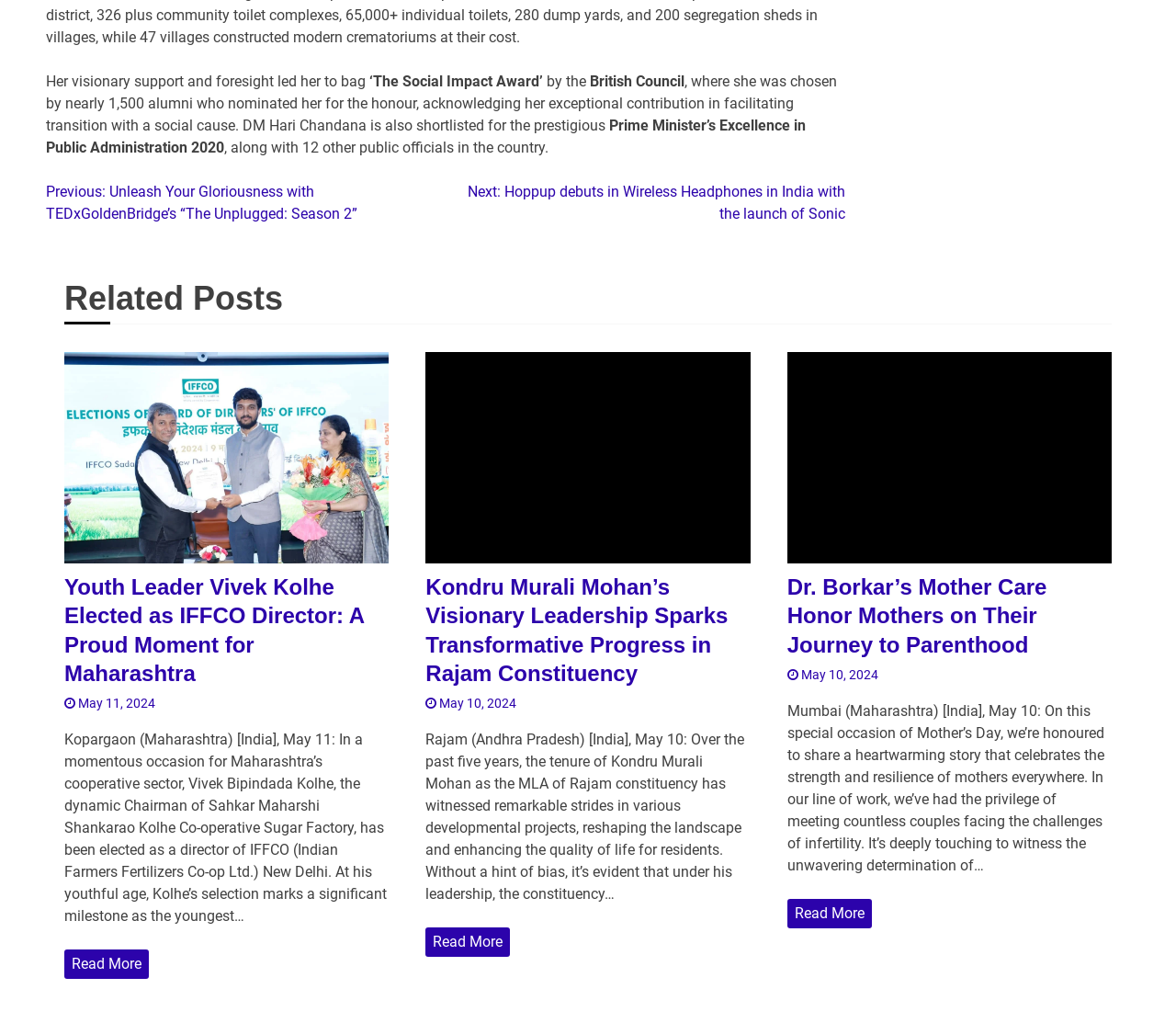Use a single word or phrase to answer the question:
What is the position held by Vivek Kolhe in IFFCO?

Director